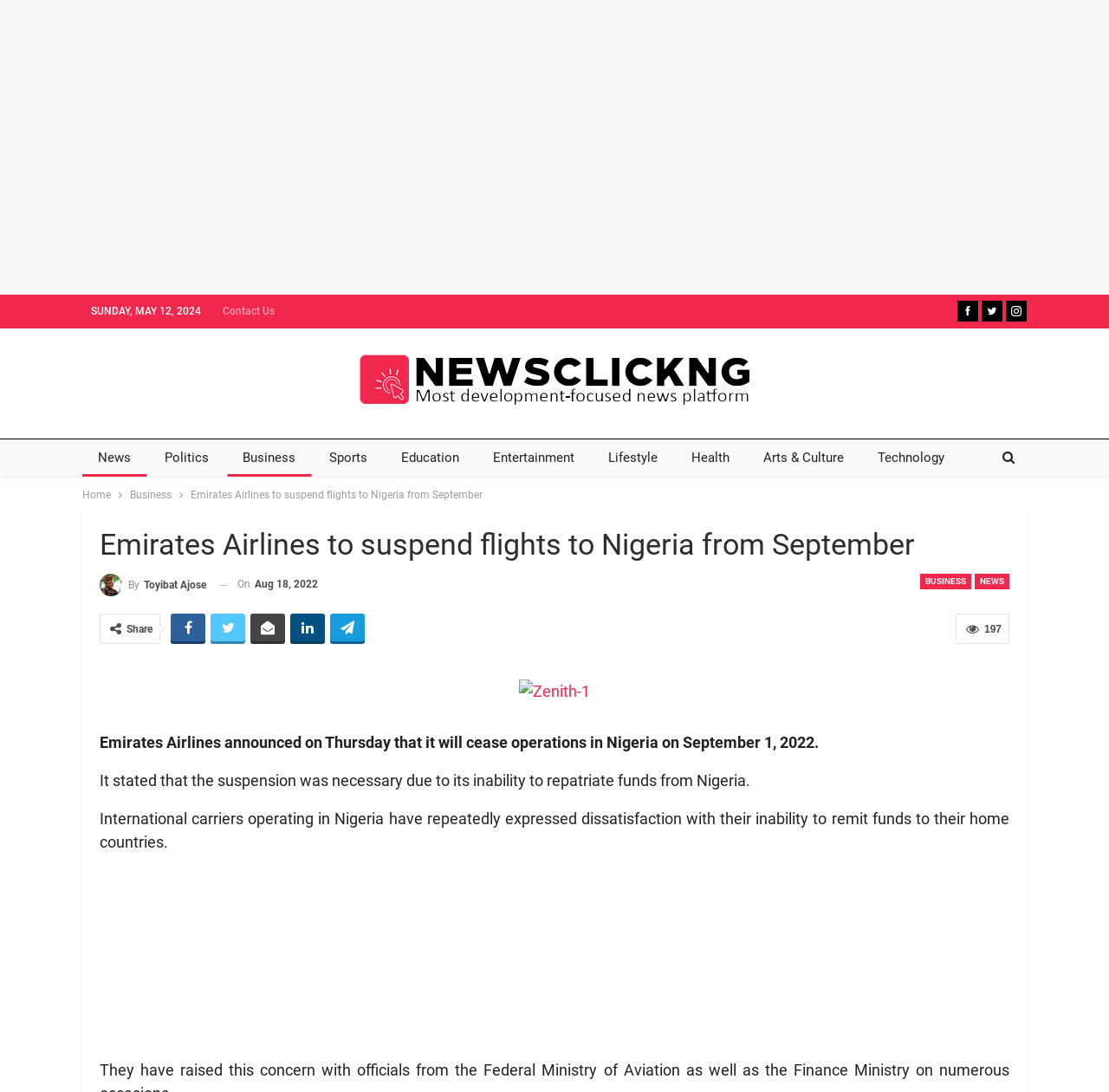How many categories are listed in the navigation menu?
Please utilize the information in the image to give a detailed response to the question.

I counted the number of links in the navigation menu, which are 'News', 'Politics', 'Business', 'Sports', 'Education', 'Entertainment', 'Lifestyle', 'Health', and 'Arts & Culture'. There are 9 categories in total.